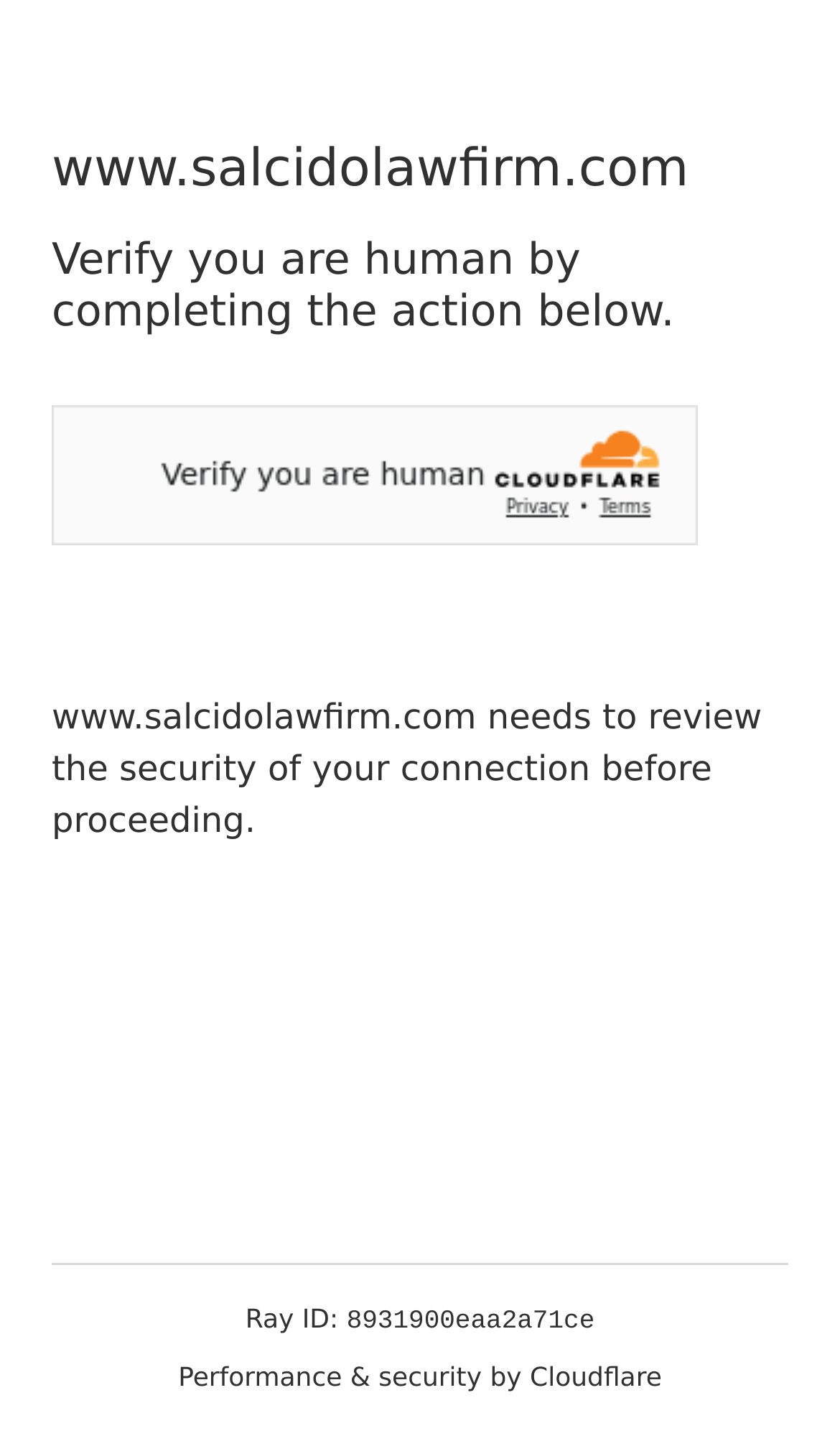Use a single word or phrase to answer this question: 
What is the website verifying?

human